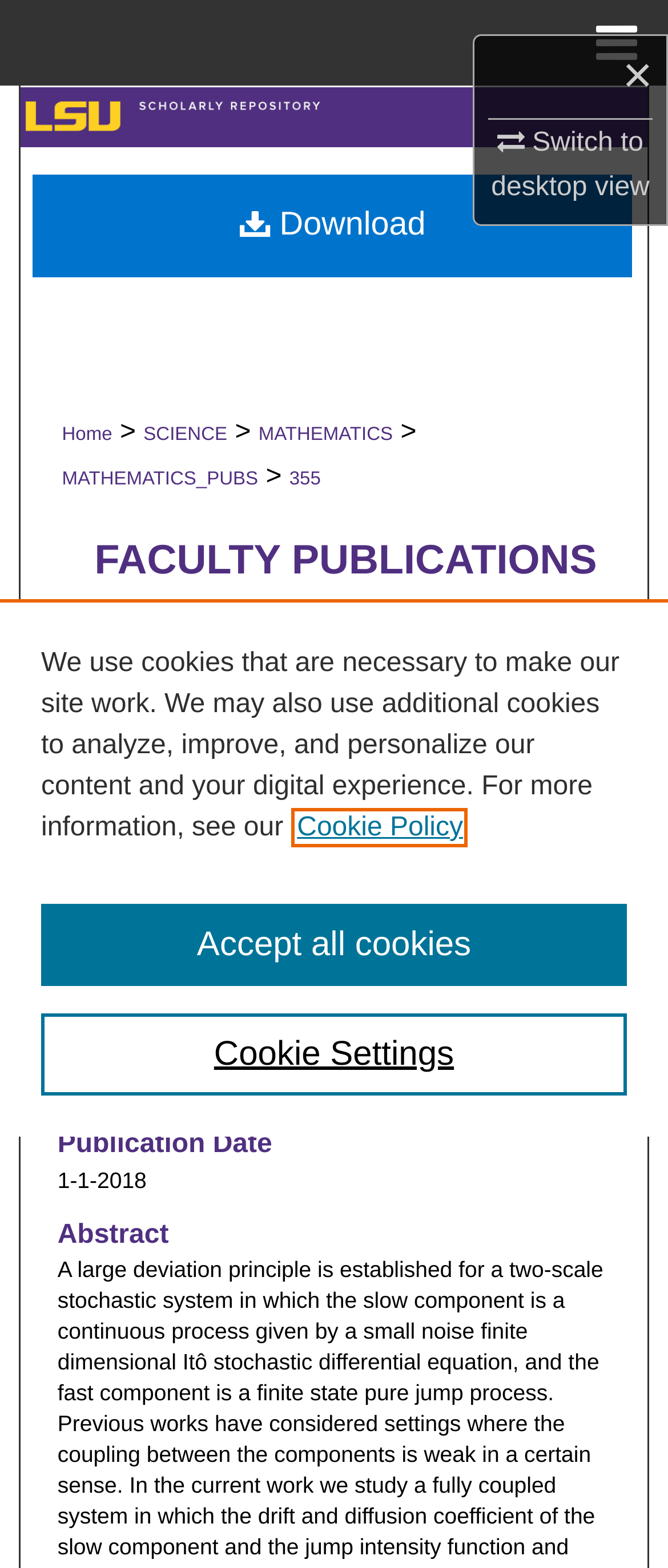Please give a concise answer to this question using a single word or phrase: 
Who are the authors of the article?

Amarjit Budhiraja, Paul Dupuis, Arnab Ganguly